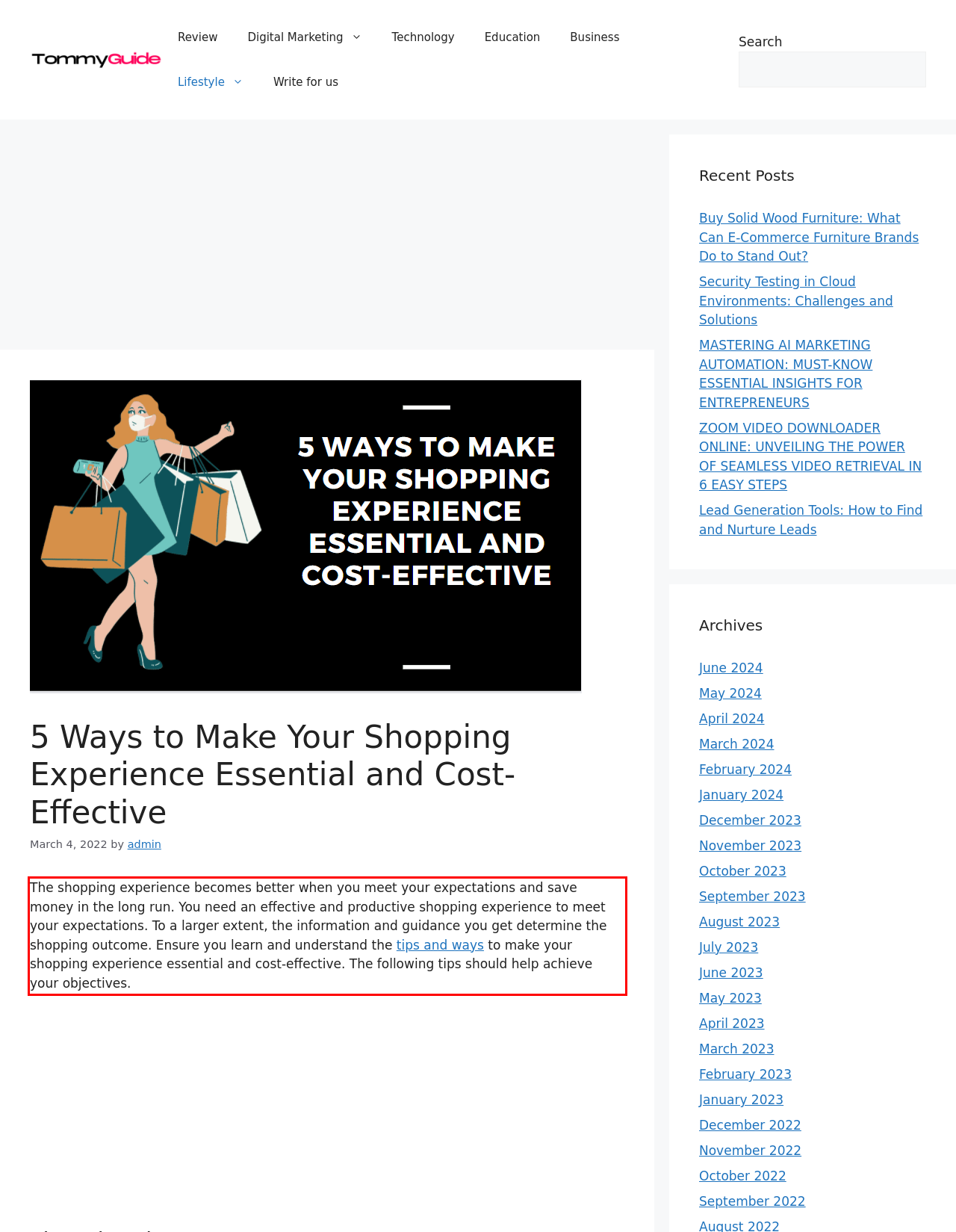Please look at the webpage screenshot and extract the text enclosed by the red bounding box.

The shopping experience becomes better when you meet your expectations and save money in the long run. You need an effective and productive shopping experience to meet your expectations. To a larger extent, the information and guidance you get determine the shopping outcome. Ensure you learn and understand the tips and ways to make your shopping experience essential and cost-effective. The following tips should help achieve your objectives.